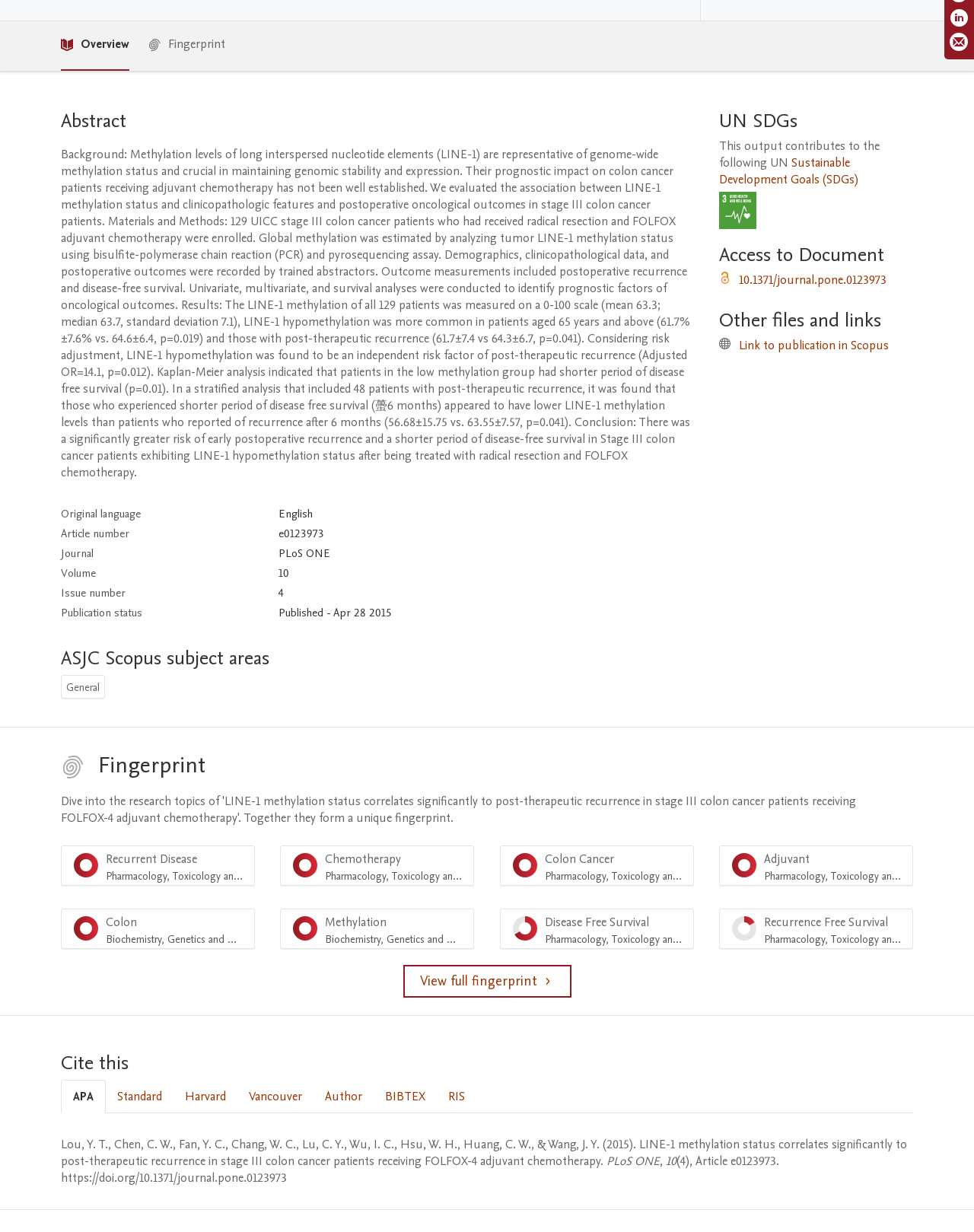Find the coordinates for the bounding box of the element with this description: "Link to publication in Scopus".

[0.759, 0.274, 0.913, 0.287]